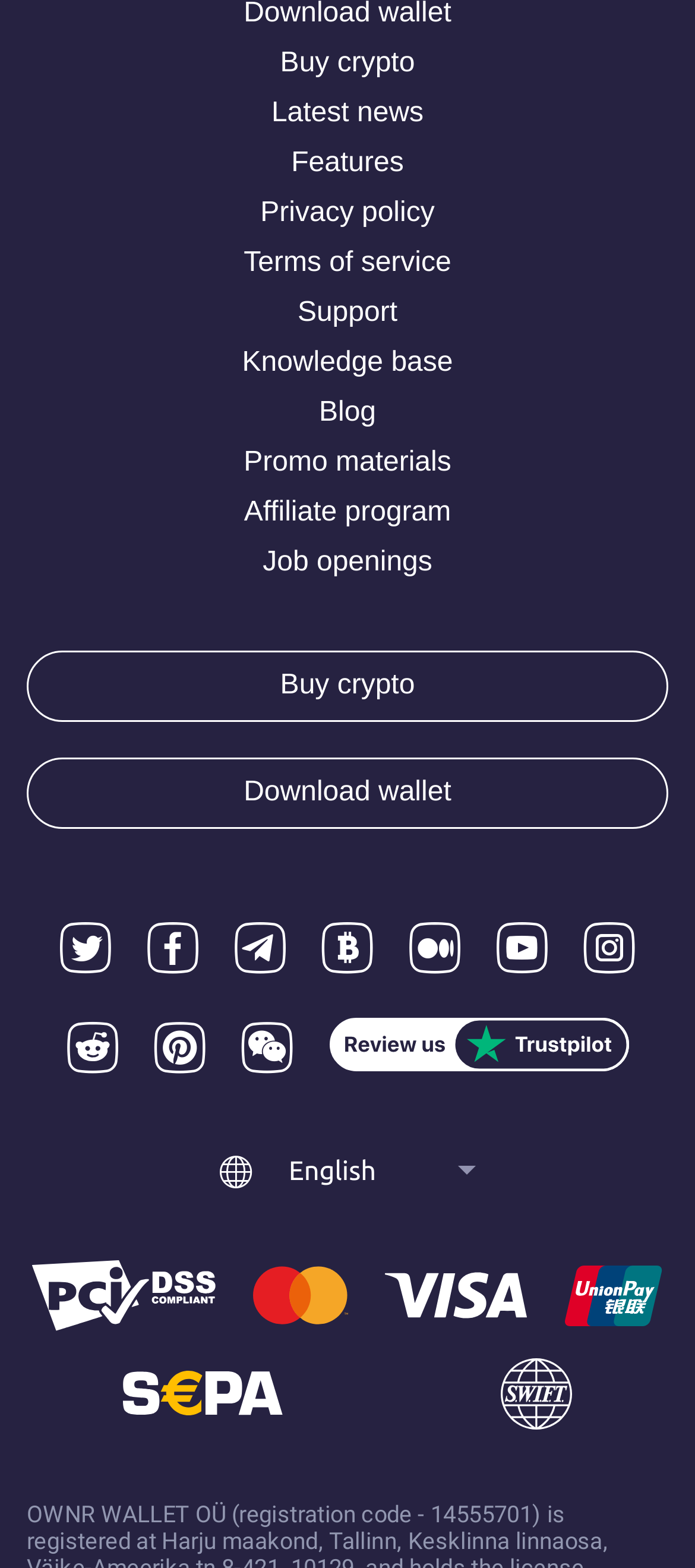Determine the bounding box coordinates of the UI element that matches the following description: "aria-label="Telegram"". The coordinates should be four float numbers between 0 and 1 in the format [left, top, right, bottom].

[0.337, 0.585, 0.412, 0.626]